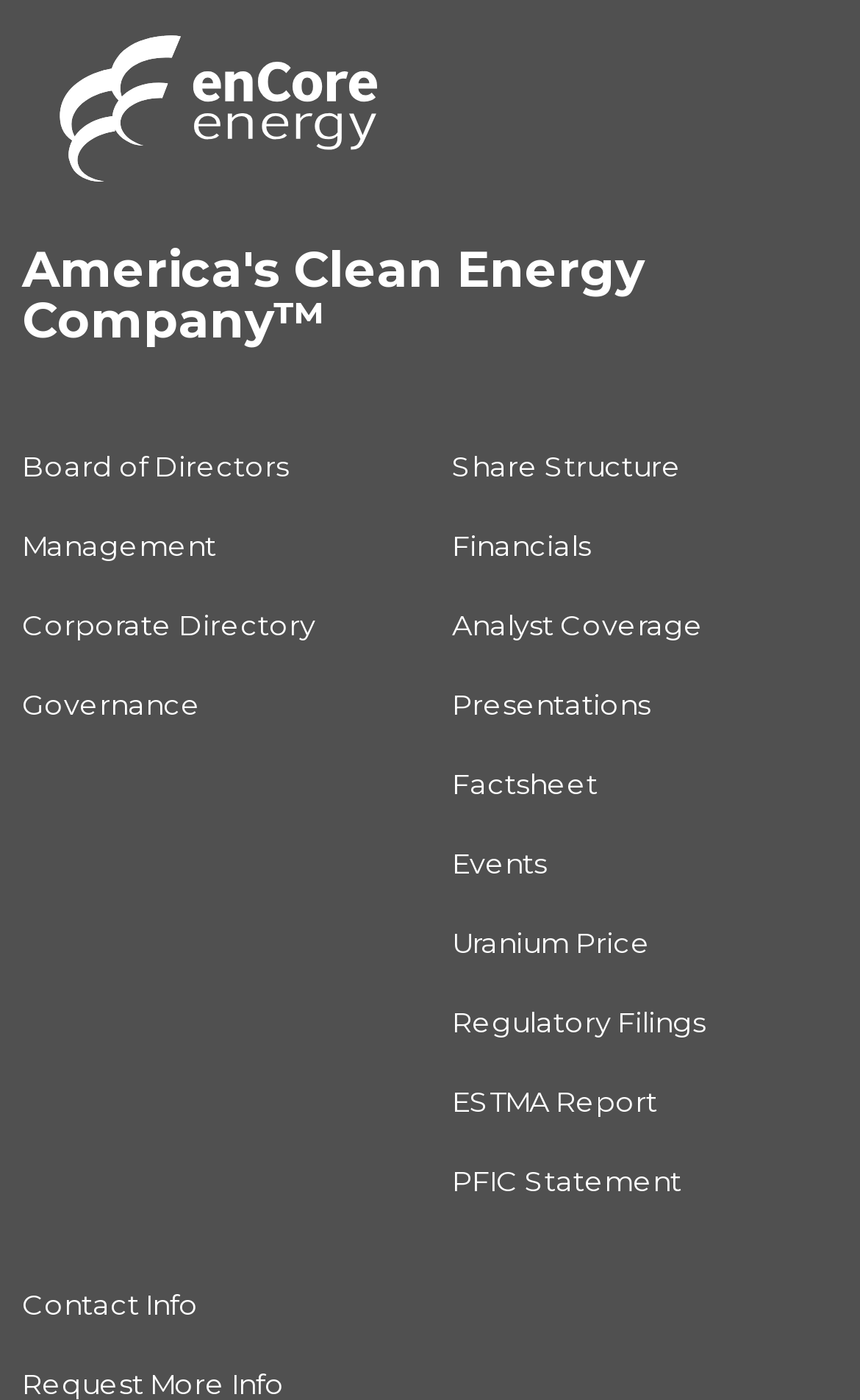Identify the bounding box for the UI element specified in this description: "title="Search"". The coordinates must be four float numbers between 0 and 1, formatted as [left, top, right, bottom].

None